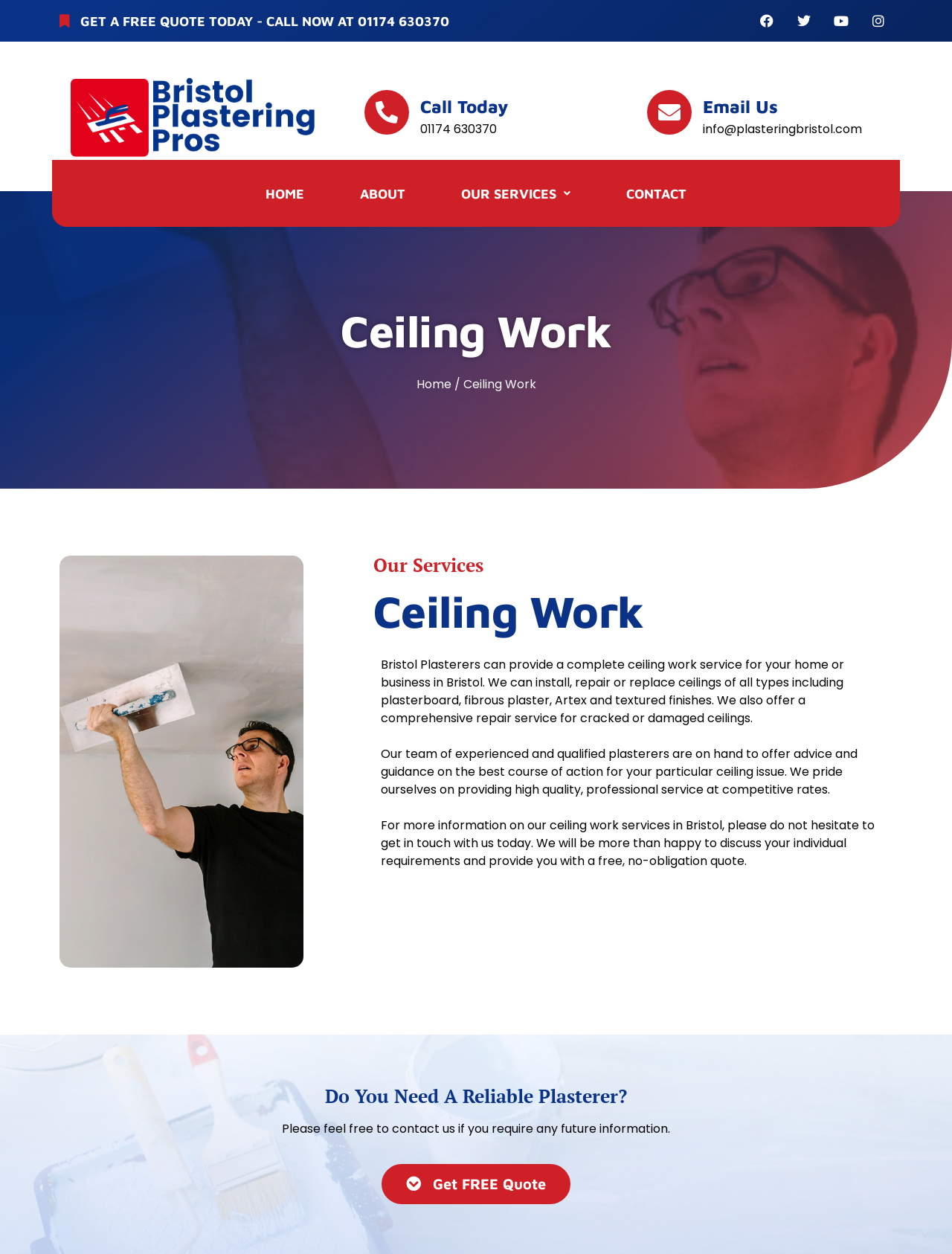Create an elaborate caption for the webpage.

The webpage is about ceiling work services provided by a Bristol-based plasterer. At the top, there is a prominent call-to-action section with a "GET A FREE QUOTE TODAY" link, accompanied by a phone number "01174 630370" and a "Call Today" heading. To the right of this section, there are links to "Email Us" and a contact email address "info@plasteringbristol.com".

Below this section, there is a navigation menu with links to "HOME", "ABOUT", "OUR SERVICES", and "CONTACT". The "OUR SERVICES" link has a dropdown menu icon.

The main content of the webpage is divided into sections. The first section has a heading "Ceiling Work" and a subheading "Home / Ceiling Work". Below this, there is a brief introduction to the ceiling work services offered by the plasterer, including installation, repair, and replacement of various types of ceilings.

The next section has a heading "Our Services" and another heading "Ceiling Work", followed by a detailed description of the services provided, including the types of ceilings that can be installed, repaired, or replaced, and the expertise of the plasterers.

Further down, there is a section with a heading "Do You Need A Reliable Plasterer?" and a call-to-action to contact the plasterer for more information. At the very bottom, there is a "Get FREE Quote" link and a note encouraging visitors to contact the plasterer for future information.

Throughout the webpage, there are several links and headings that provide a clear structure and organization to the content.